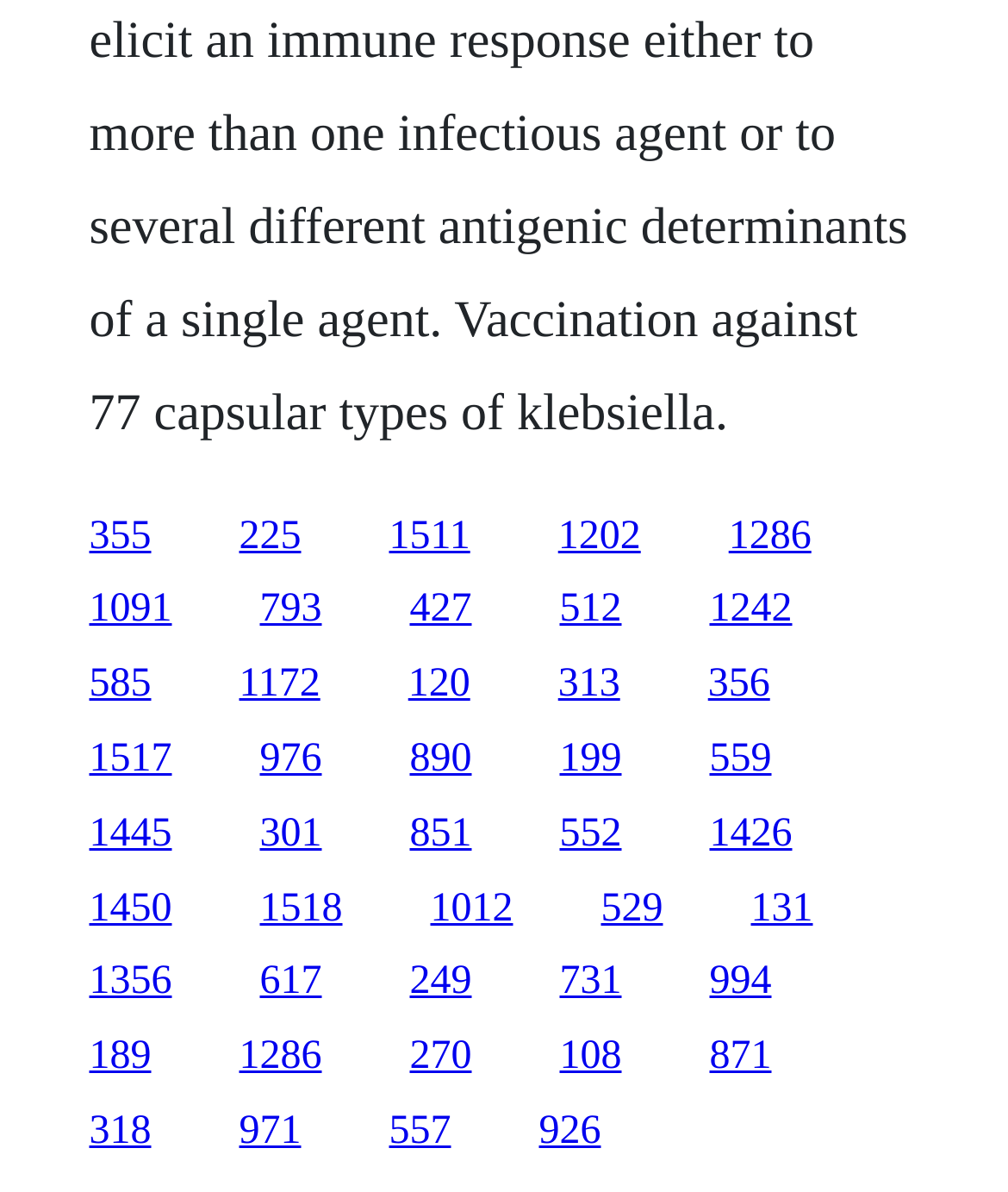Please identify the bounding box coordinates of the region to click in order to complete the task: "follow the link at the bottom left". The coordinates must be four float numbers between 0 and 1, specified as [left, top, right, bottom].

[0.088, 0.868, 0.15, 0.905]